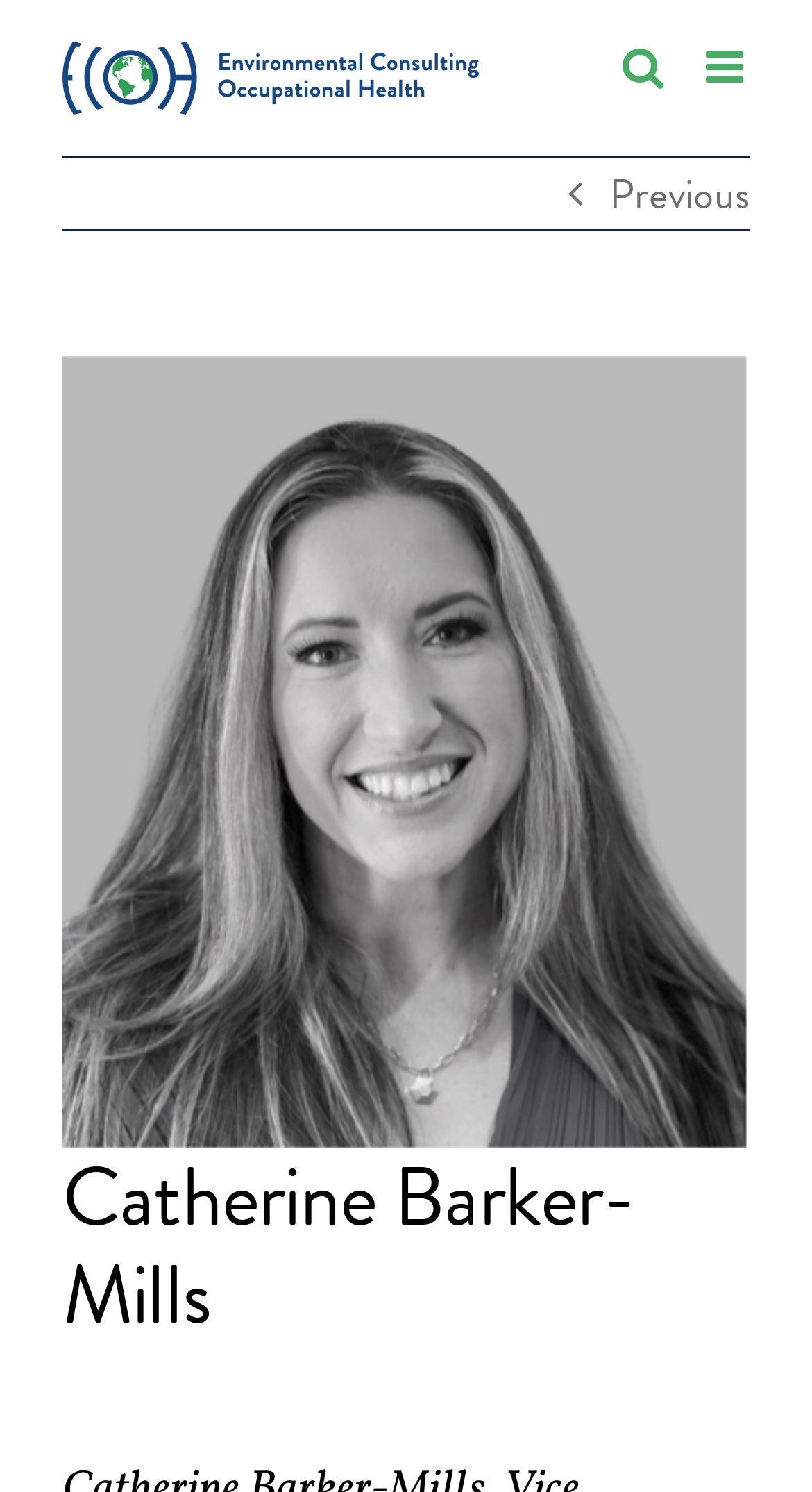Provide a short answer to the following question with just one word or phrase: What is Catherine's current role?

Vice President of Business Development & Strategy